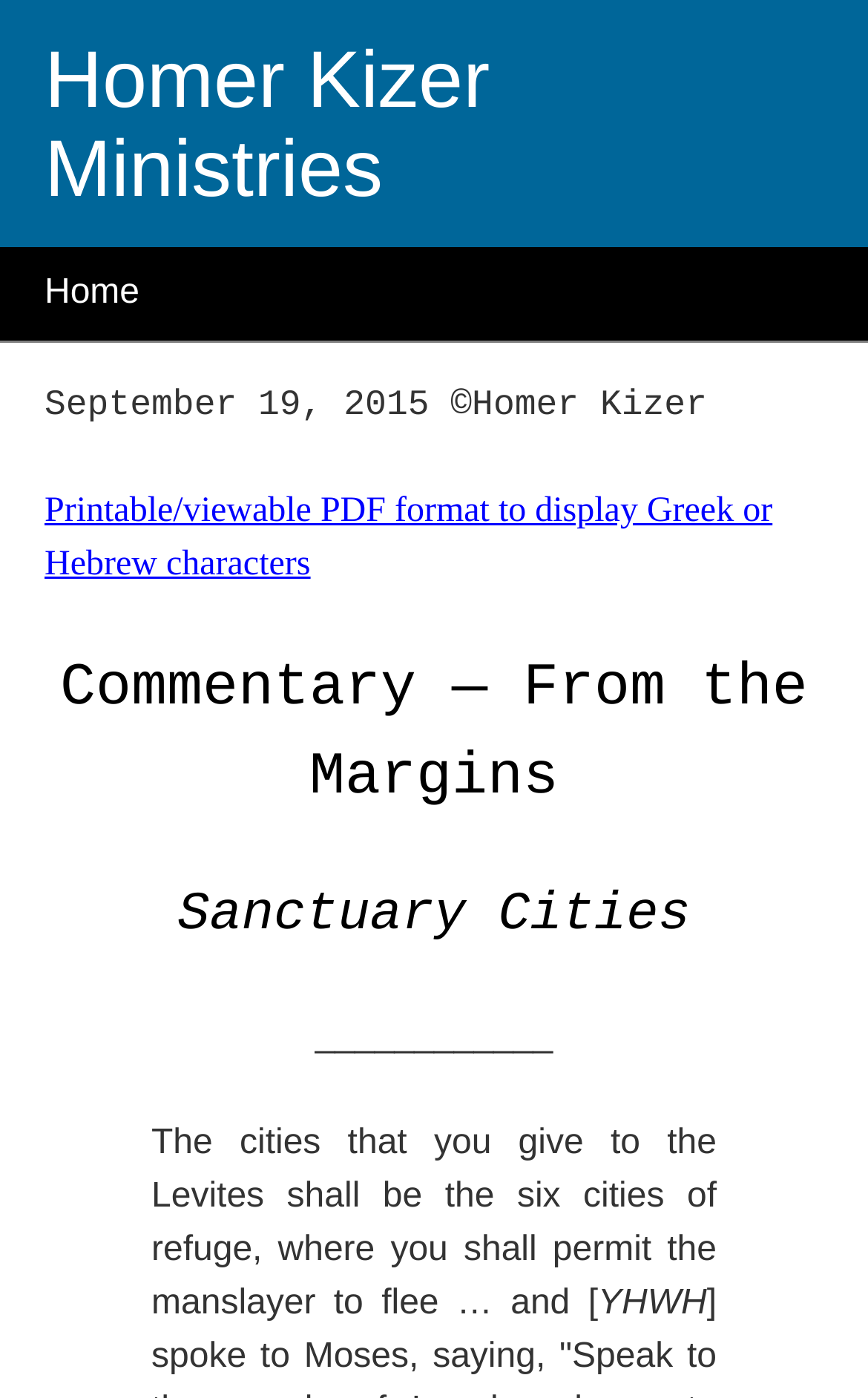Identify the main title of the webpage and generate its text content.

Homer Kizer Ministries